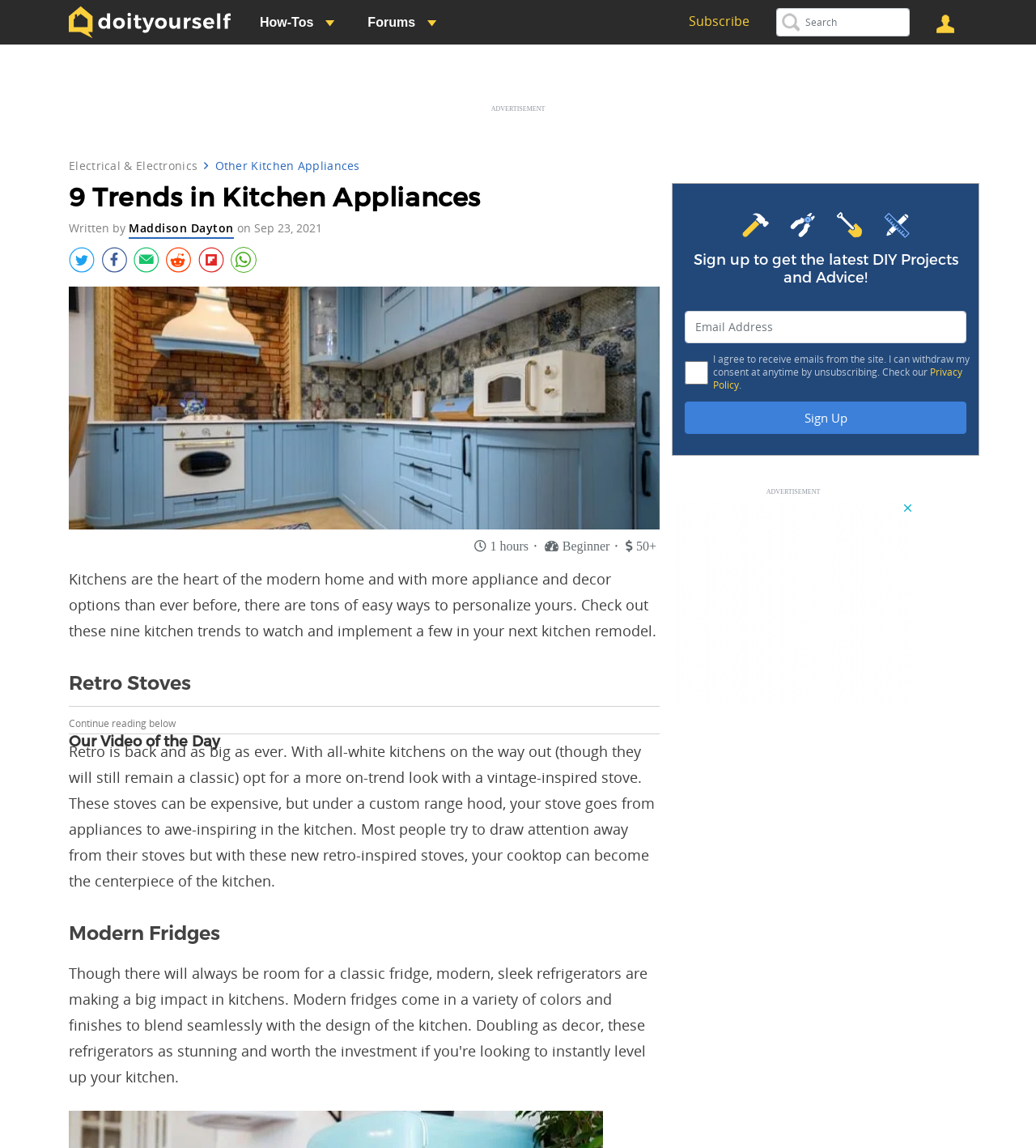Specify the bounding box coordinates for the region that must be clicked to perform the given instruction: "Search for something".

[0.749, 0.007, 0.878, 0.032]